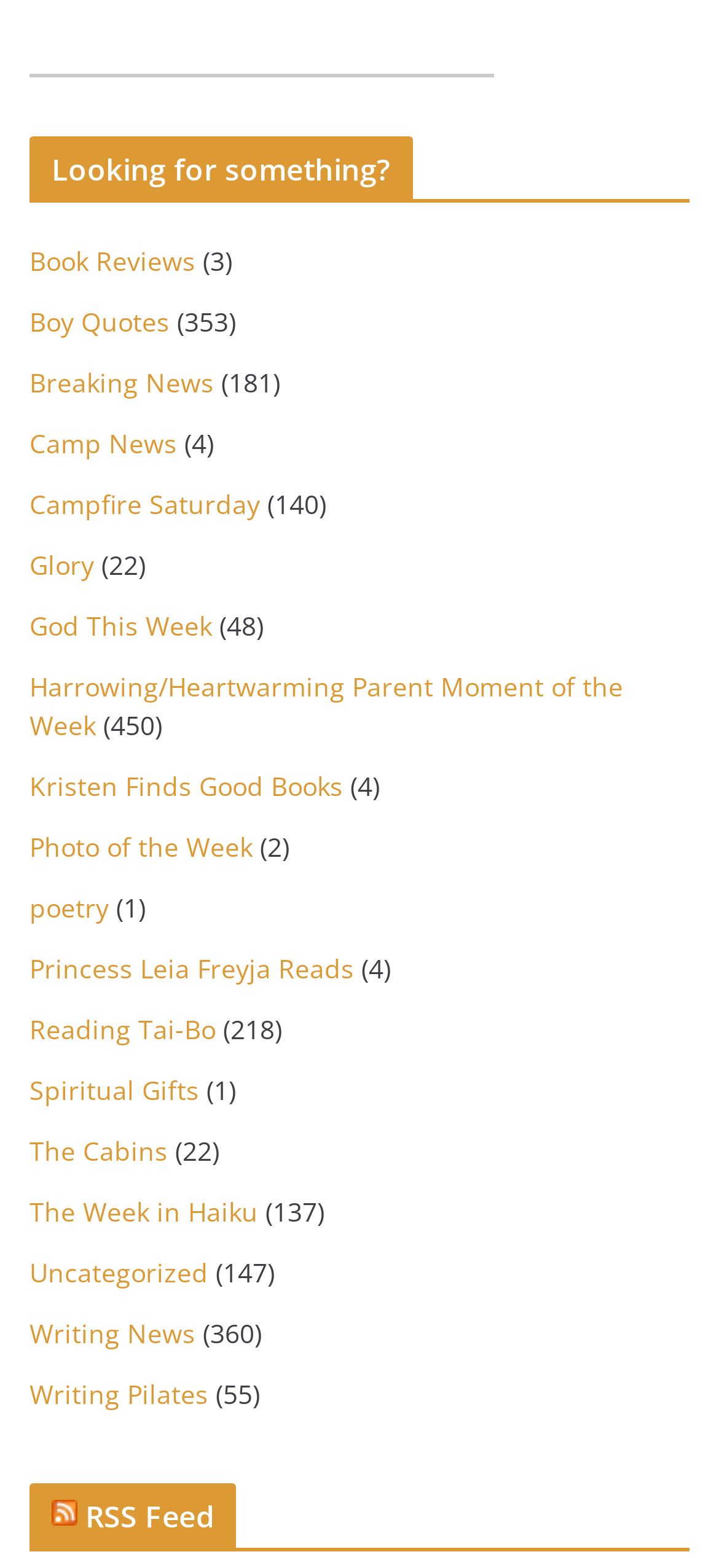Determine the coordinates of the bounding box for the clickable area needed to execute this instruction: "Follow 'Breaking News'".

[0.041, 0.233, 0.297, 0.256]